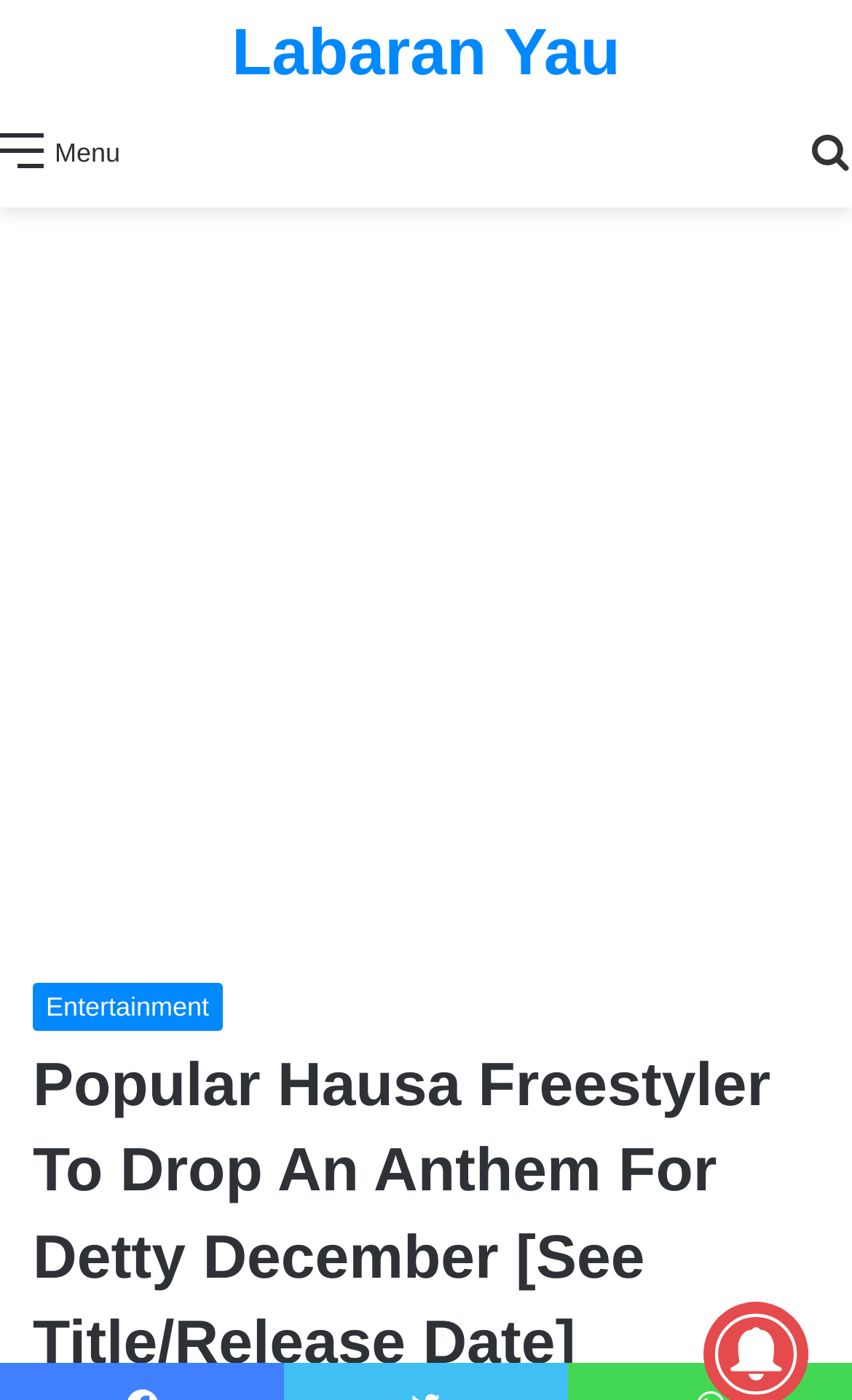How many links are in the top section of the webpage? From the image, respond with a single word or brief phrase.

3